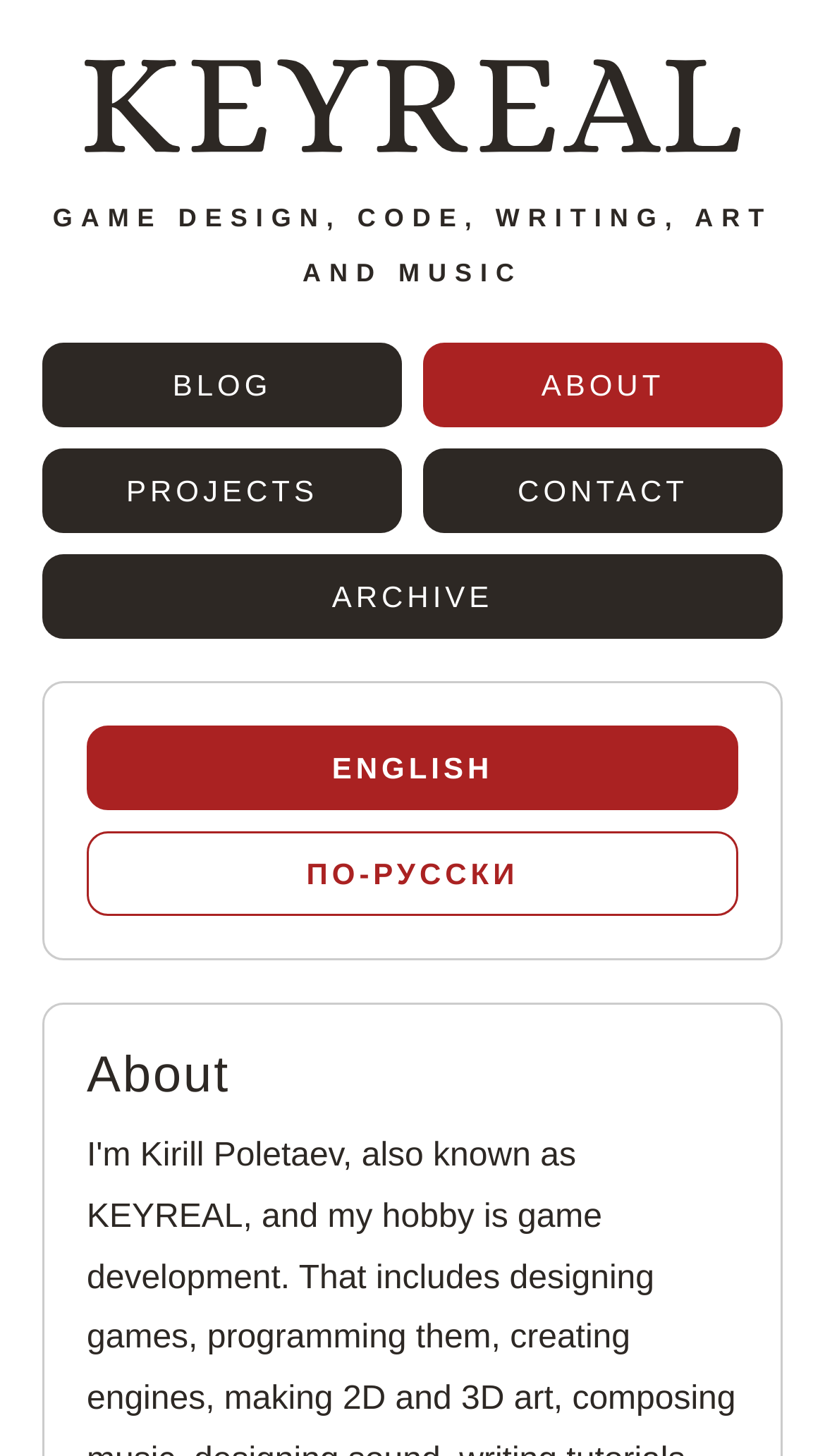Locate the coordinates of the bounding box for the clickable region that fulfills this instruction: "view the ABOUT page".

[0.513, 0.235, 0.949, 0.293]